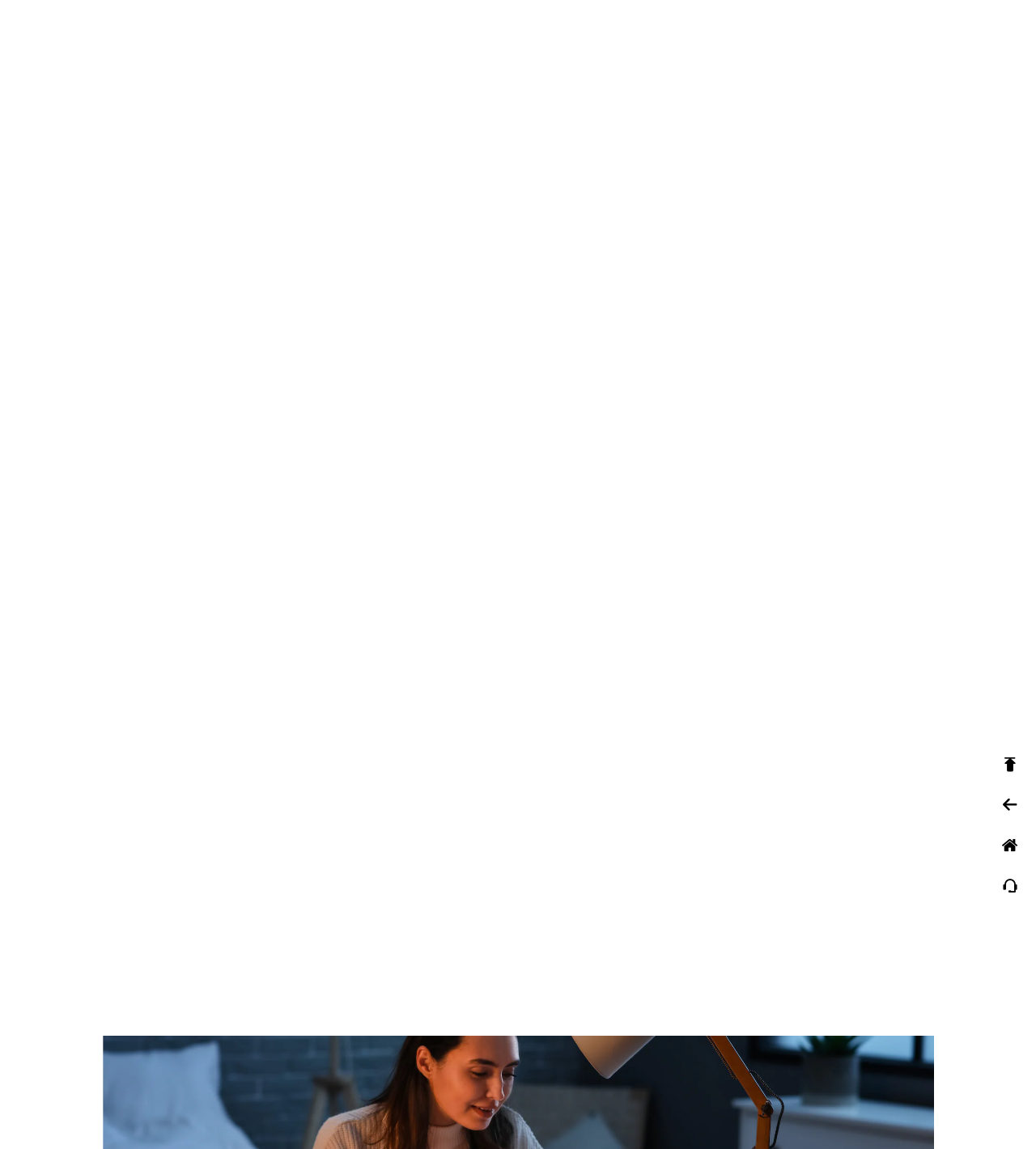Extract the main heading from the webpage content.

Why Haven’t I Heard of Brown Outs? Here is What I Learned